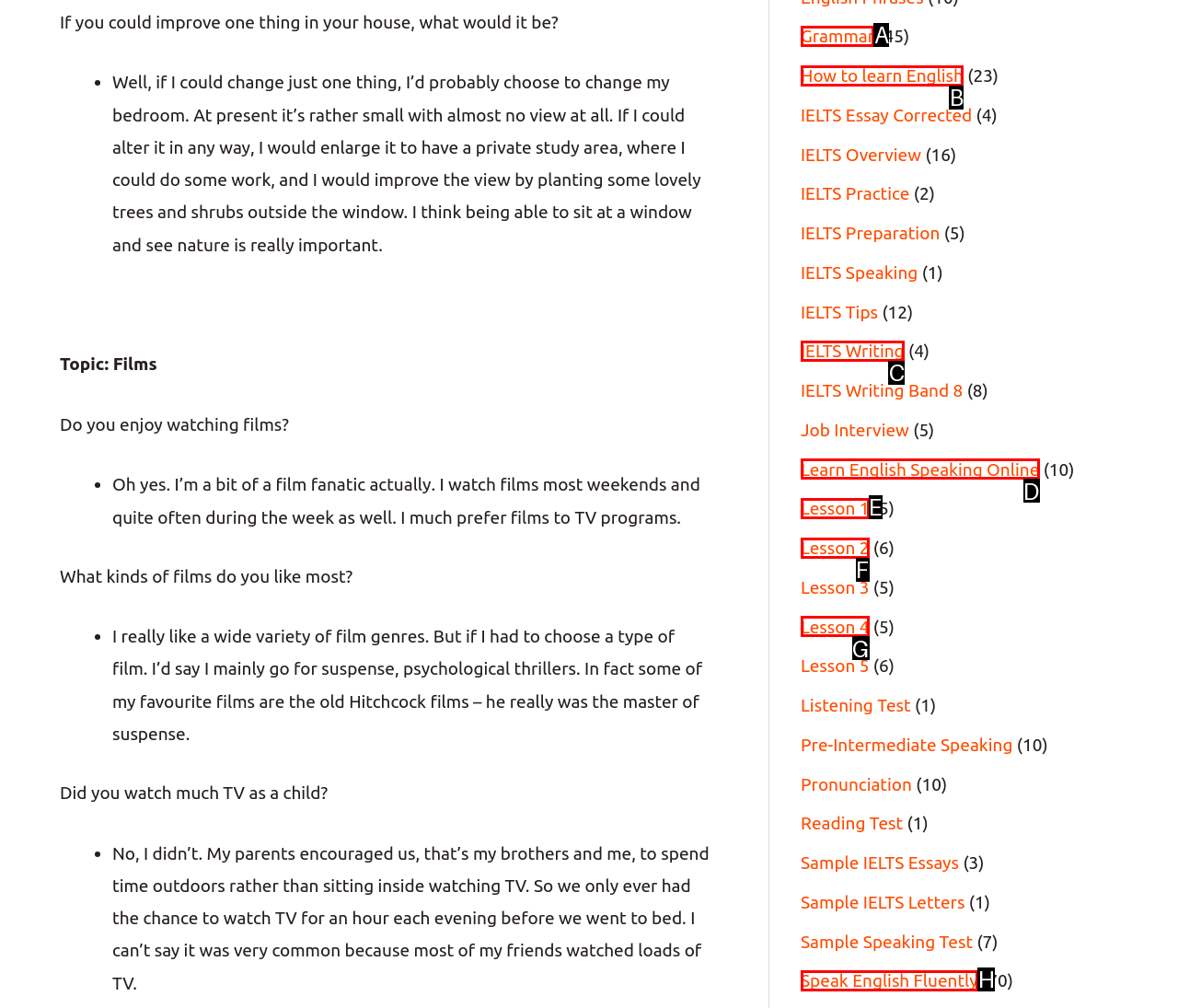Which option should be clicked to execute the task: Click on 'Grammar'?
Reply with the letter of the chosen option.

A